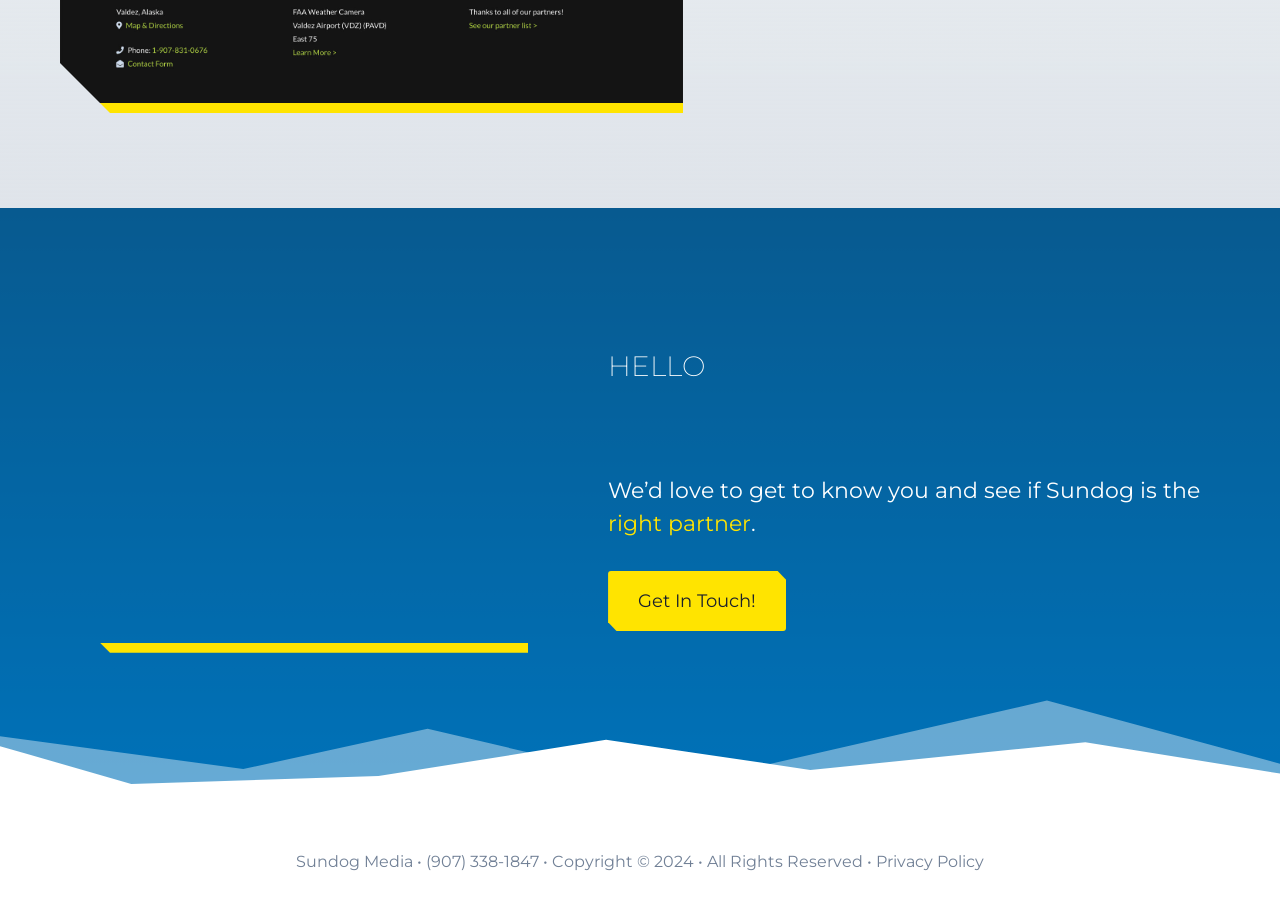Locate the bounding box of the UI element described by: "Get In Touch!" in the given webpage screenshot.

[0.475, 0.62, 0.614, 0.686]